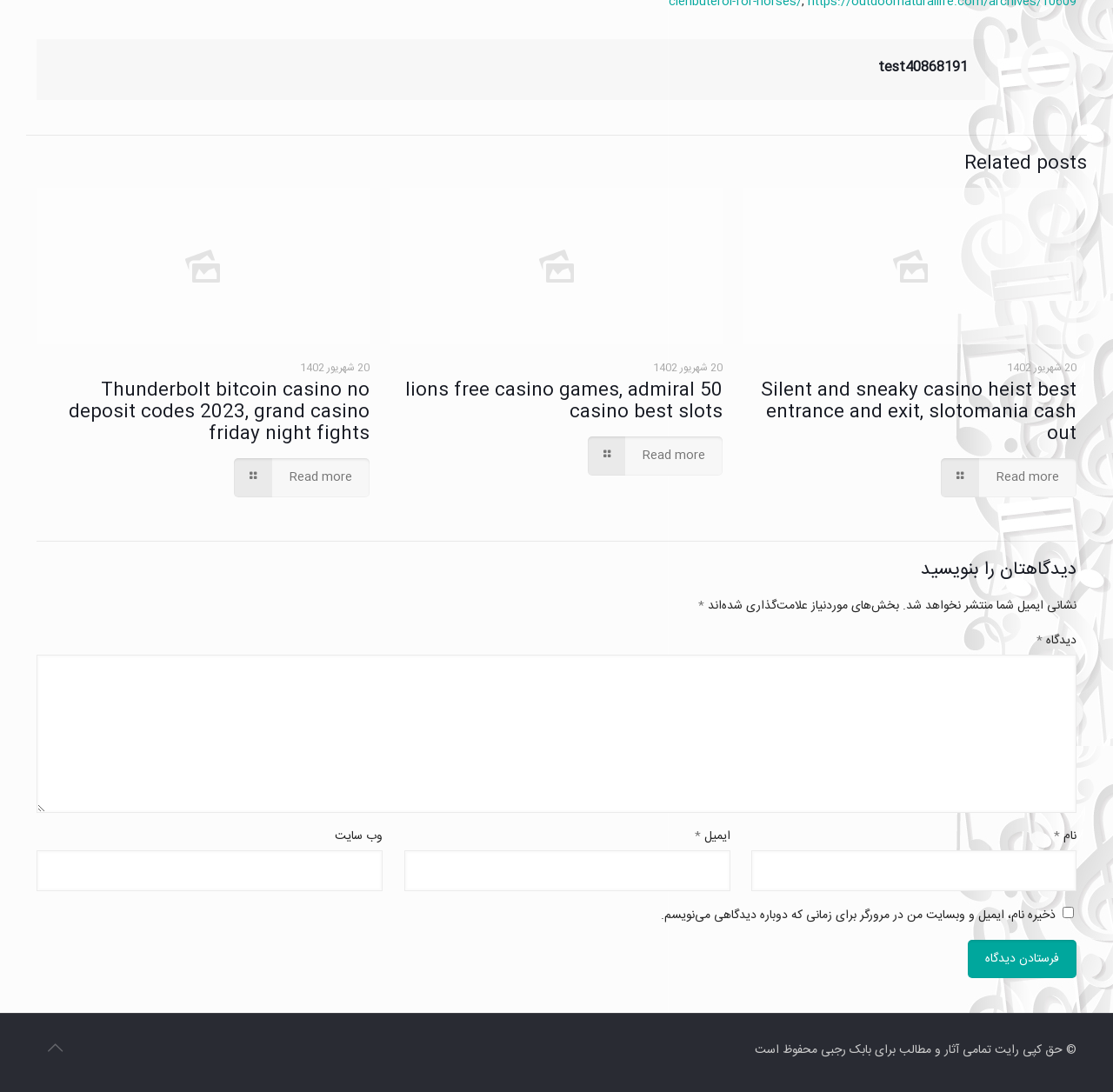Find and specify the bounding box coordinates that correspond to the clickable region for the instruction: "Write a comment in the 'دیدگاه *' textbox".

[0.033, 0.599, 0.967, 0.744]